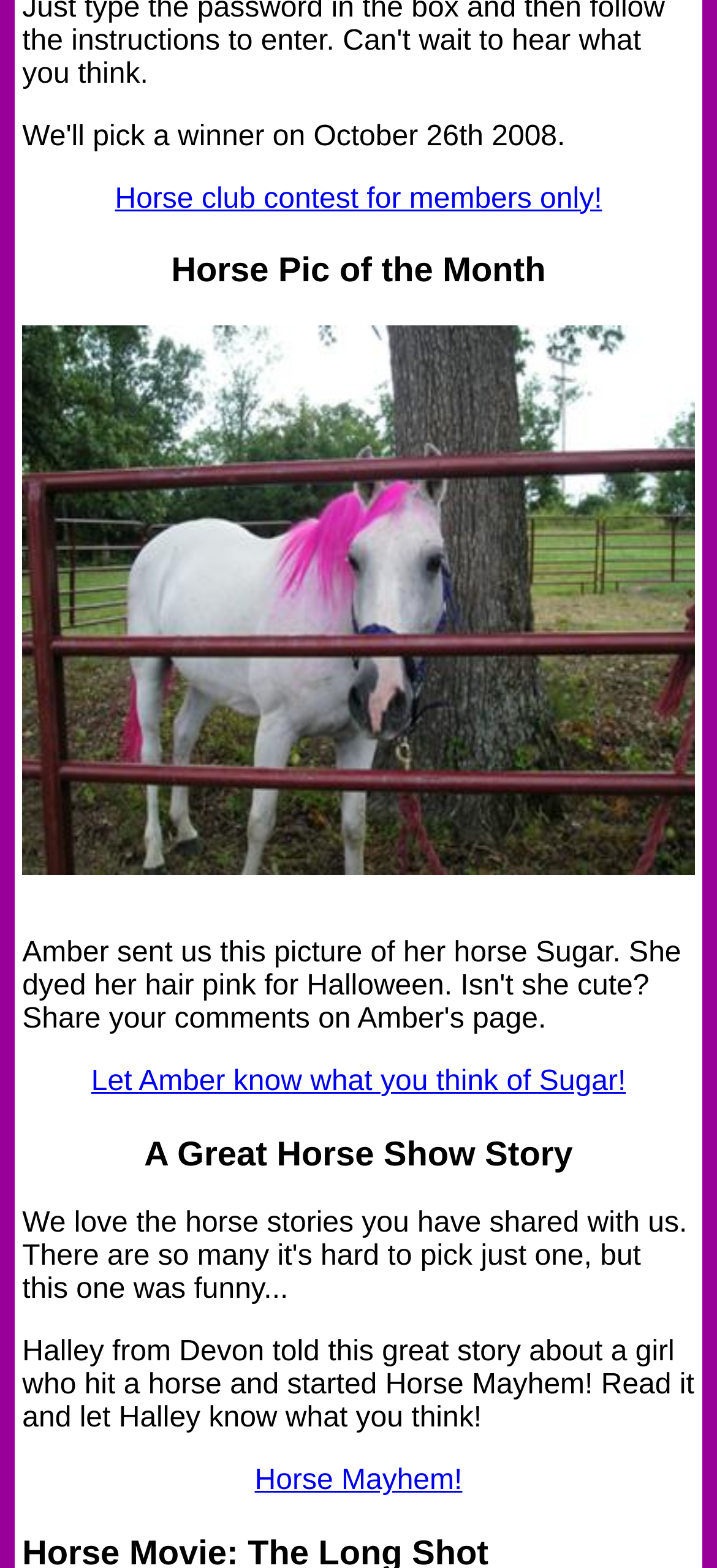What is the theme of the webpage?
Please provide a detailed answer to the question.

Based on the content of the webpage, including the image and the text, it appears that the theme of the webpage is related to horses. The heading 'Horse Pic of the Month' and the link 'Horse Mayhem!' also suggest that horses are the main topic of the webpage.